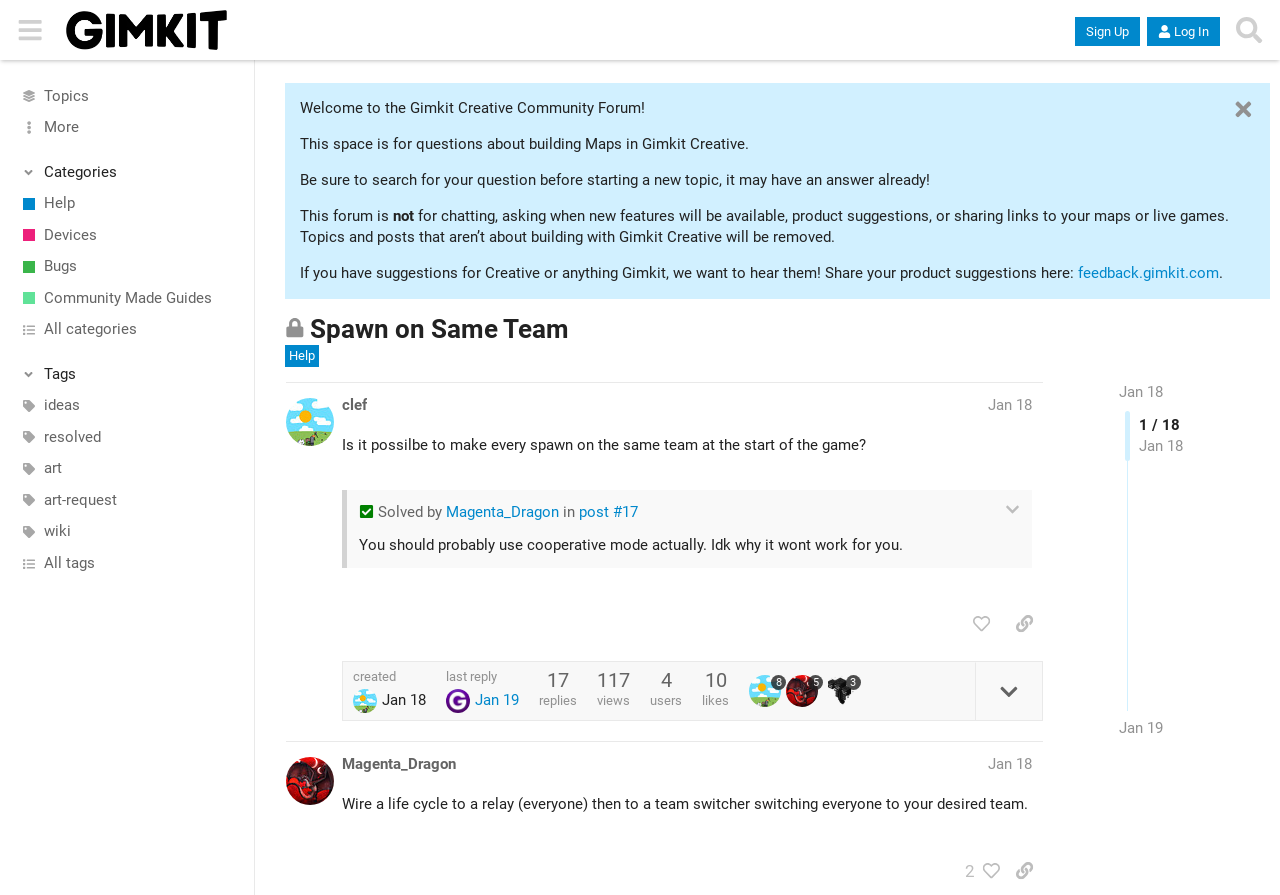What is the number of views for this topic?
Answer the question based on the image using a single word or a brief phrase.

117